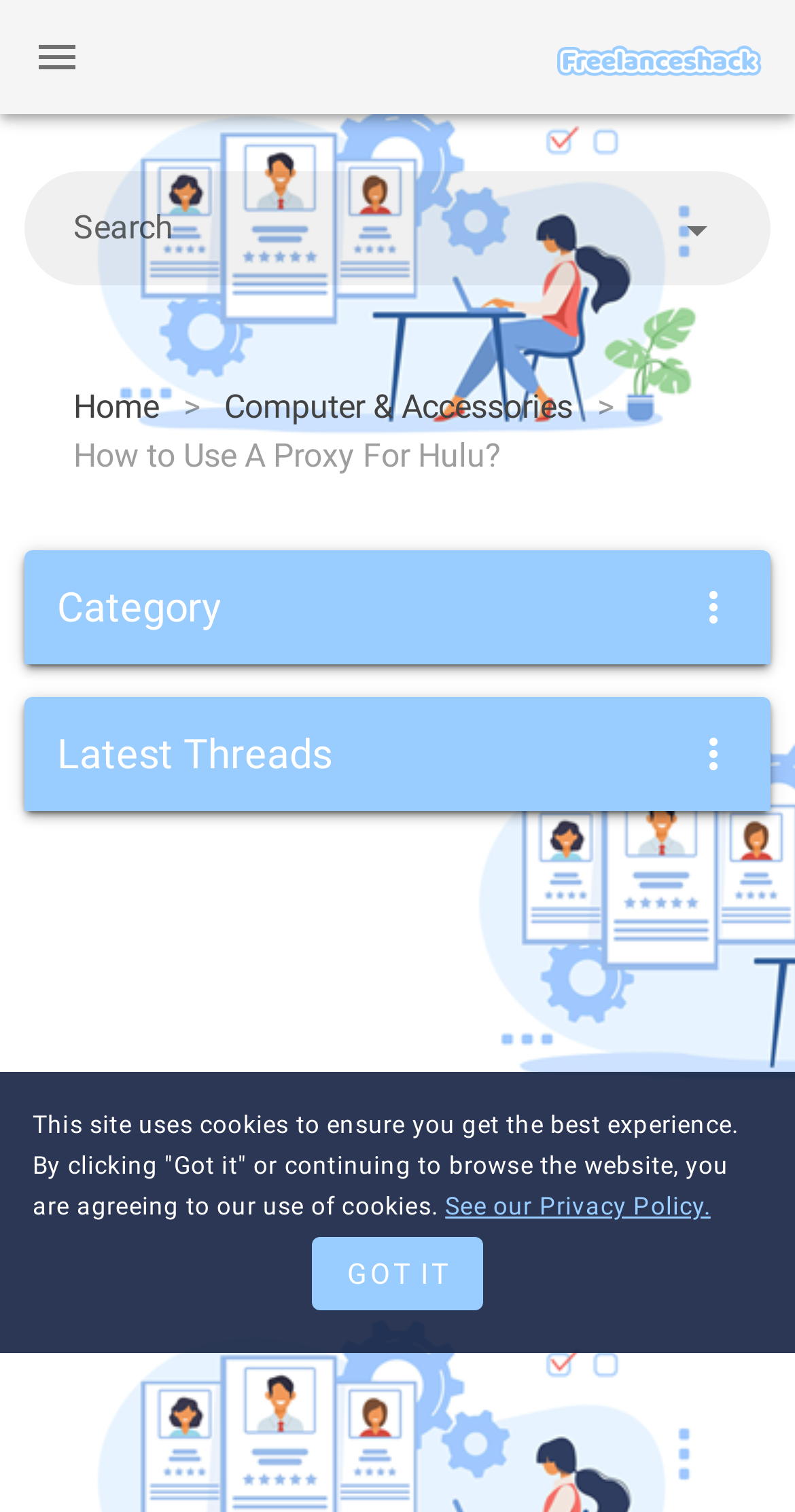Determine the bounding box coordinates for the area that should be clicked to carry out the following instruction: "access the fifteenth link".

None